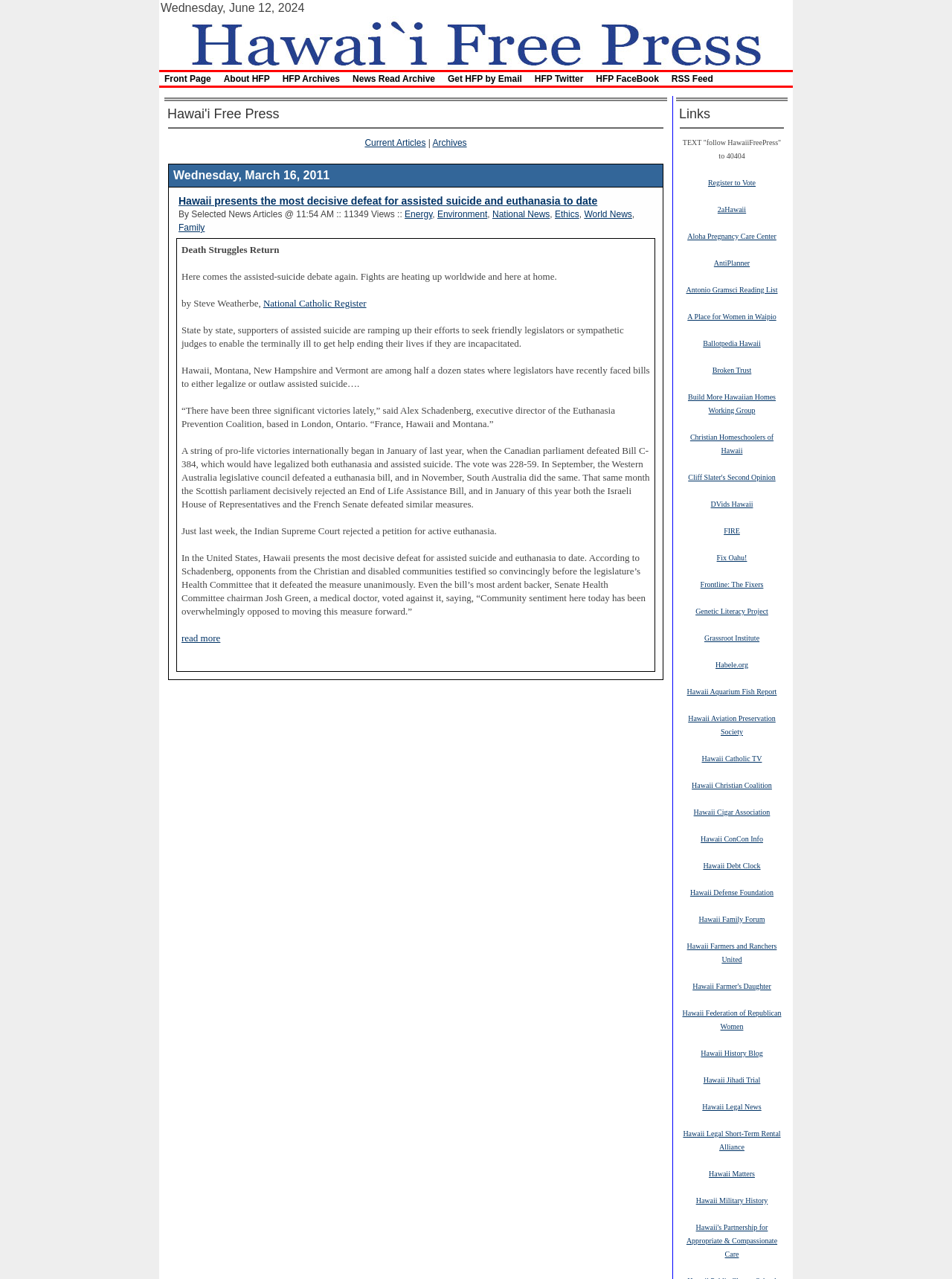Determine the bounding box for the described UI element: "Hawaii Federation of Republican Women".

[0.717, 0.788, 0.821, 0.806]